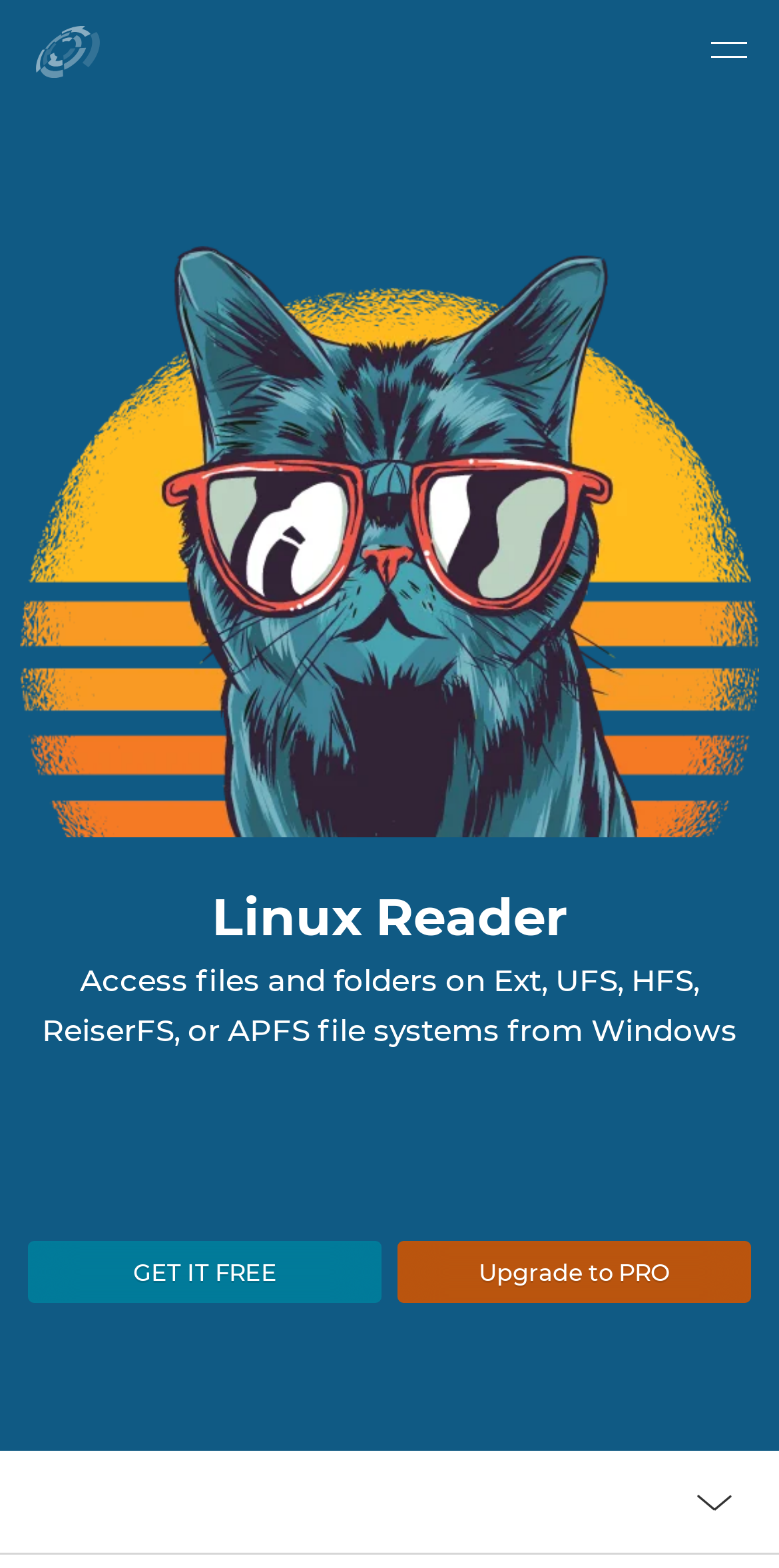What is the purpose of the 'GET IT FREE' button?
Answer the question based on the image using a single word or a brief phrase.

To download Linux Reader